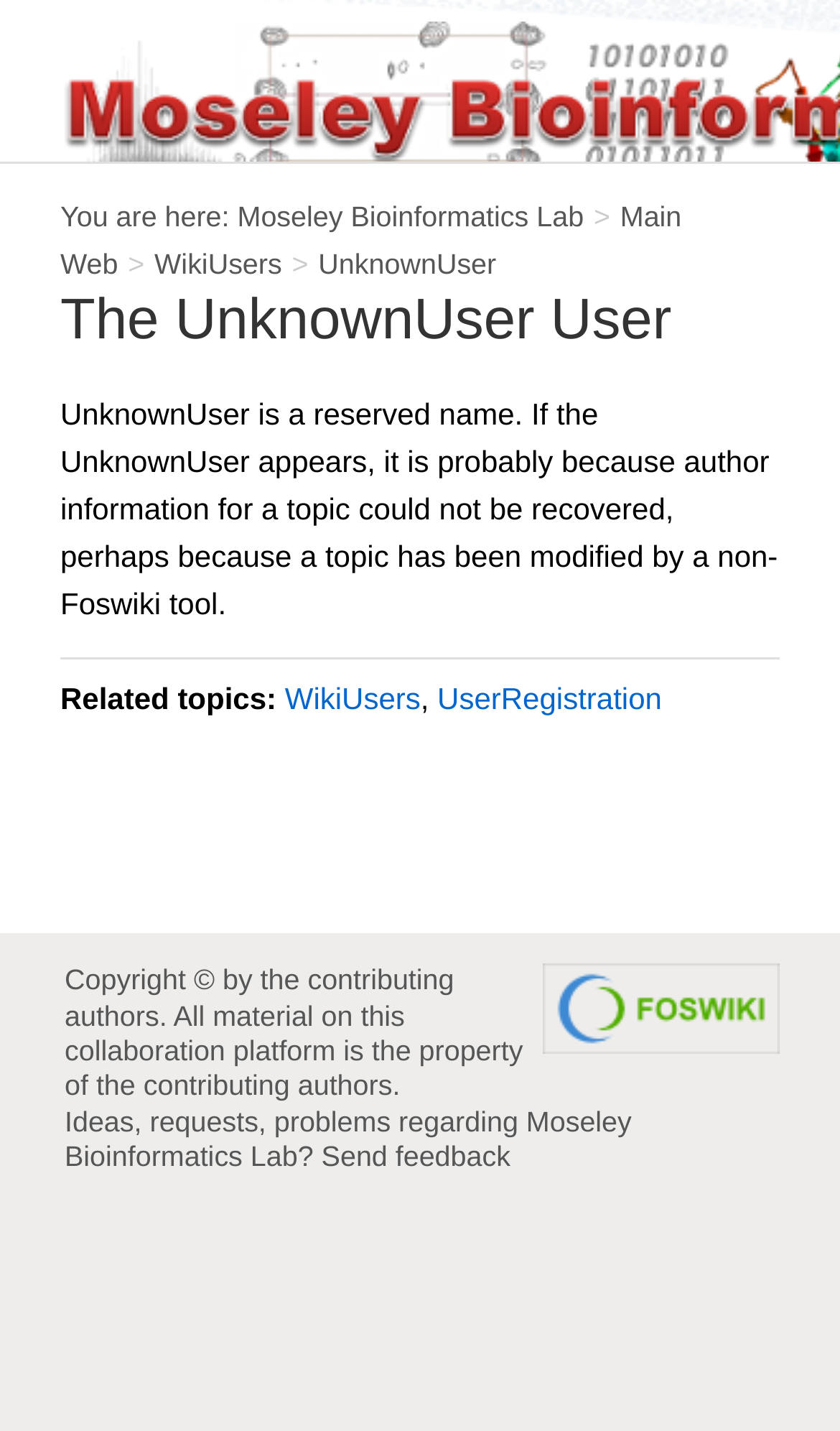What is the name of the user? Using the information from the screenshot, answer with a single word or phrase.

UnknownUser